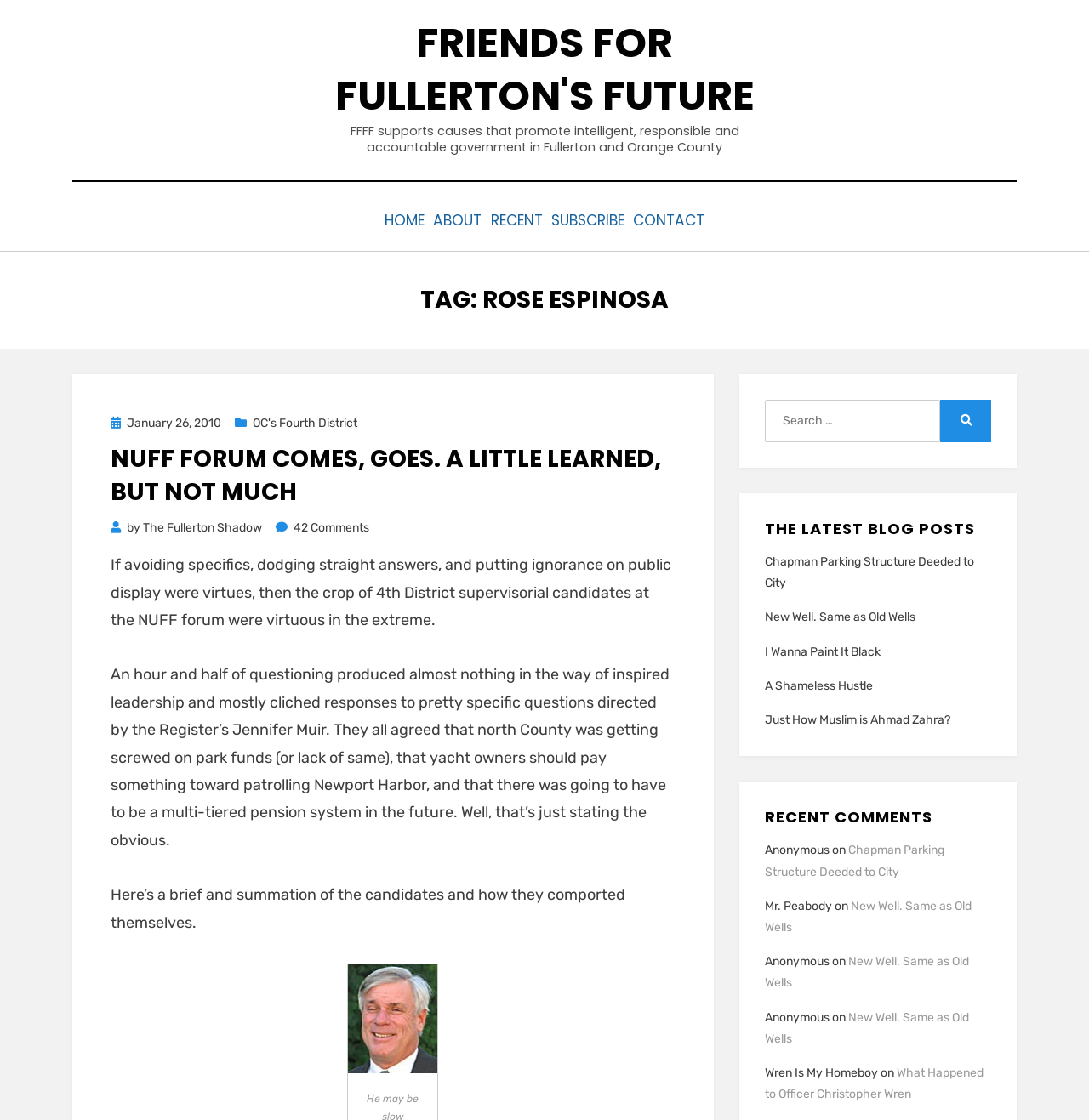Show me the bounding box coordinates of the clickable region to achieve the task as per the instruction: "Search for something".

[0.702, 0.354, 0.91, 0.392]